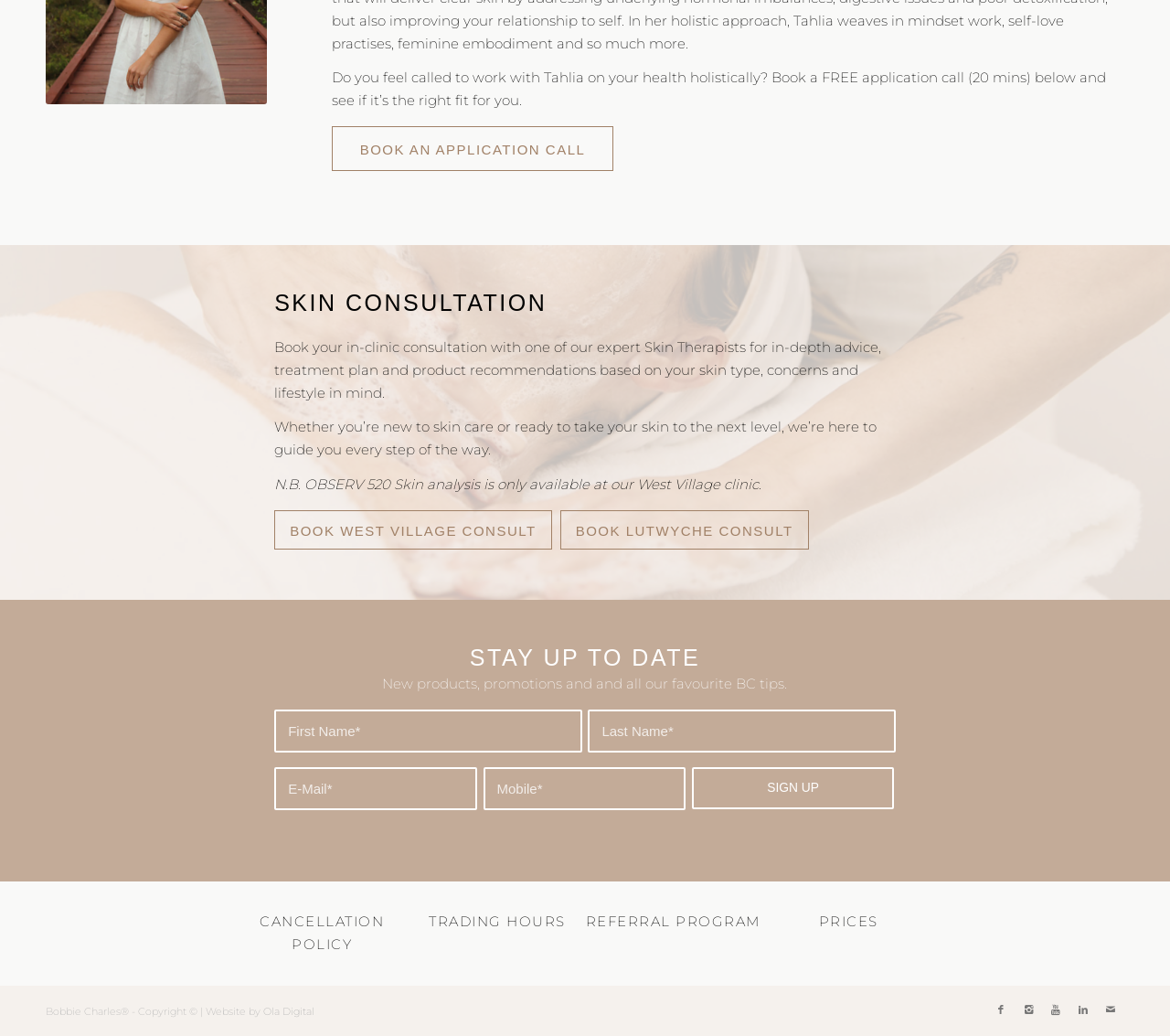For the given element description Mail, determine the bounding box coordinates of the UI element. The coordinates should follow the format (top-left x, top-left y, bottom-right x, bottom-right y) and be within the range of 0 to 1.

[0.938, 0.961, 0.961, 0.987]